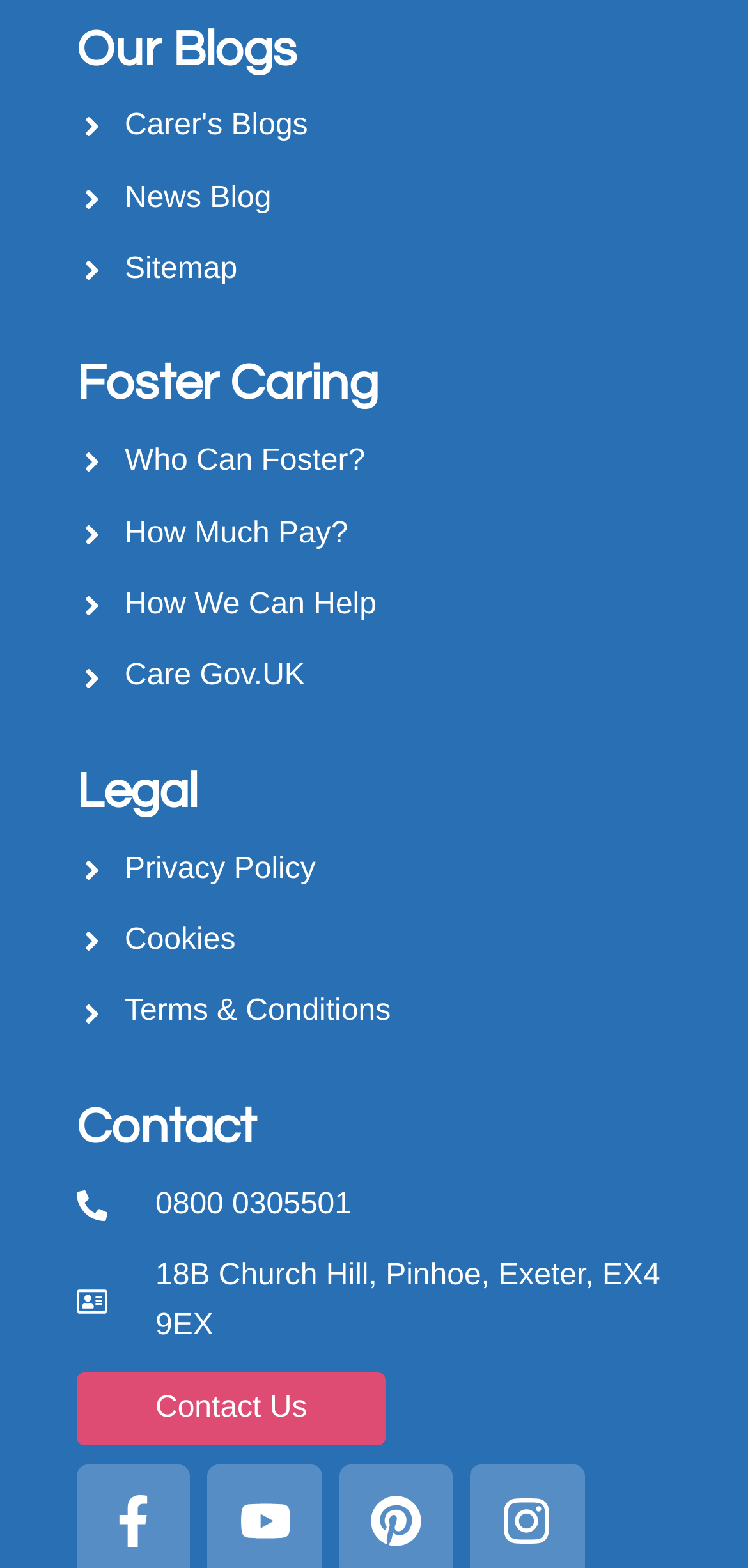What is the main topic of the webpage?
Please provide a single word or phrase based on the screenshot.

Foster Caring